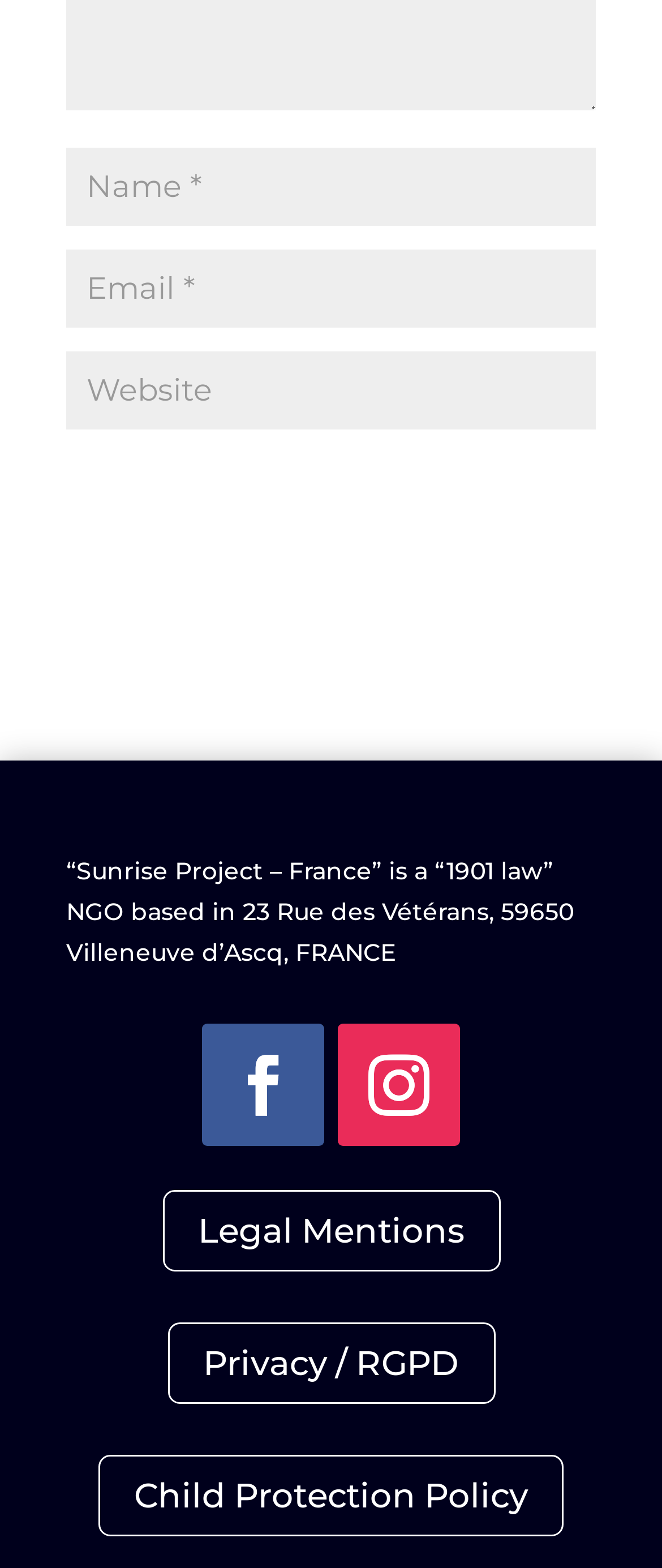Using the description "Follow", predict the bounding box of the relevant HTML element.

[0.51, 0.653, 0.695, 0.731]